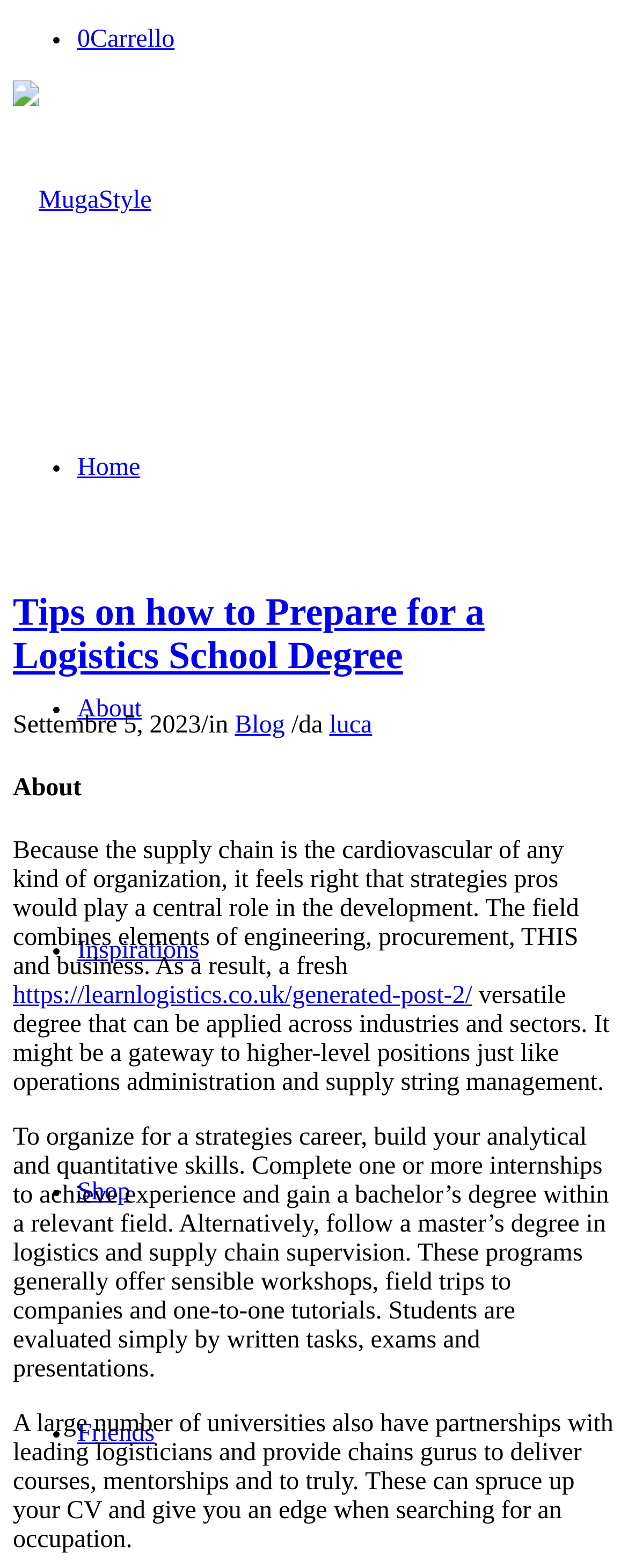Predict the bounding box for the UI component with the following description: "Inspirations".

[0.123, 0.598, 0.317, 0.615]